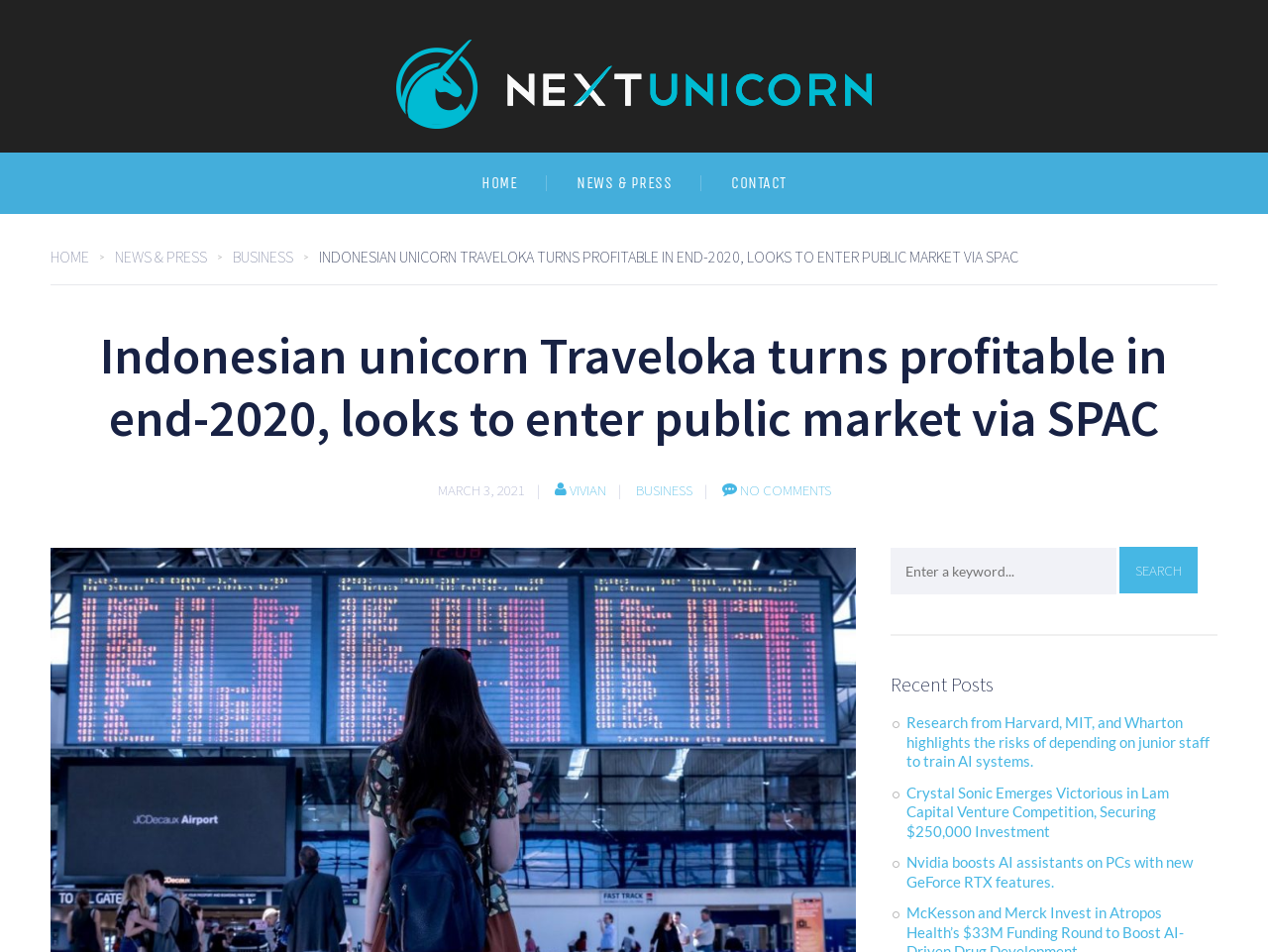What is the date of the article?
Refer to the screenshot and deliver a thorough answer to the question presented.

I found the answer by looking at the StaticText element 'MARCH 3, 2021' which is located below the heading element and appears to be the date of the article.